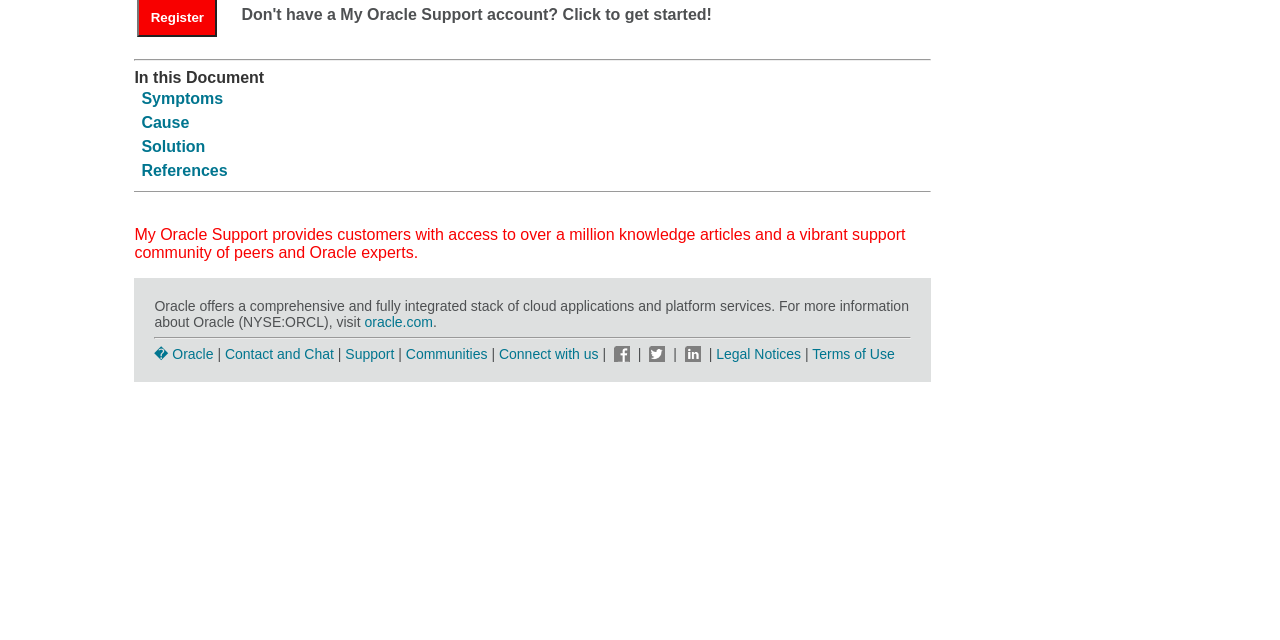Locate the UI element described by Terms of Use and provide its bounding box coordinates. Use the format (top-left x, top-left y, bottom-right x, bottom-right y) with all values as floating point numbers between 0 and 1.

[0.635, 0.54, 0.699, 0.565]